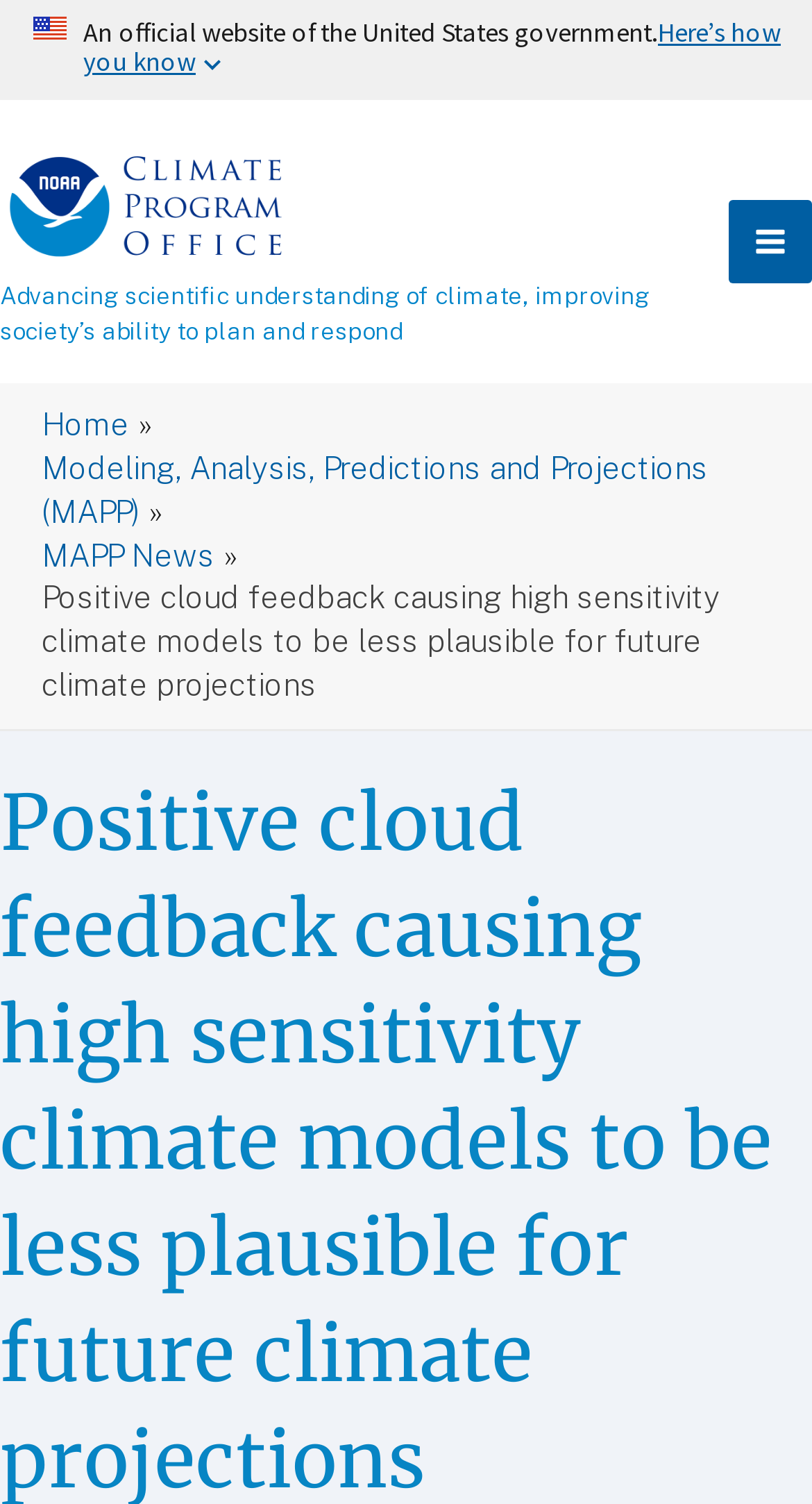Give a one-word or short phrase answer to this question: 
What is the main topic of this webpage?

Cloud feedback and climate models